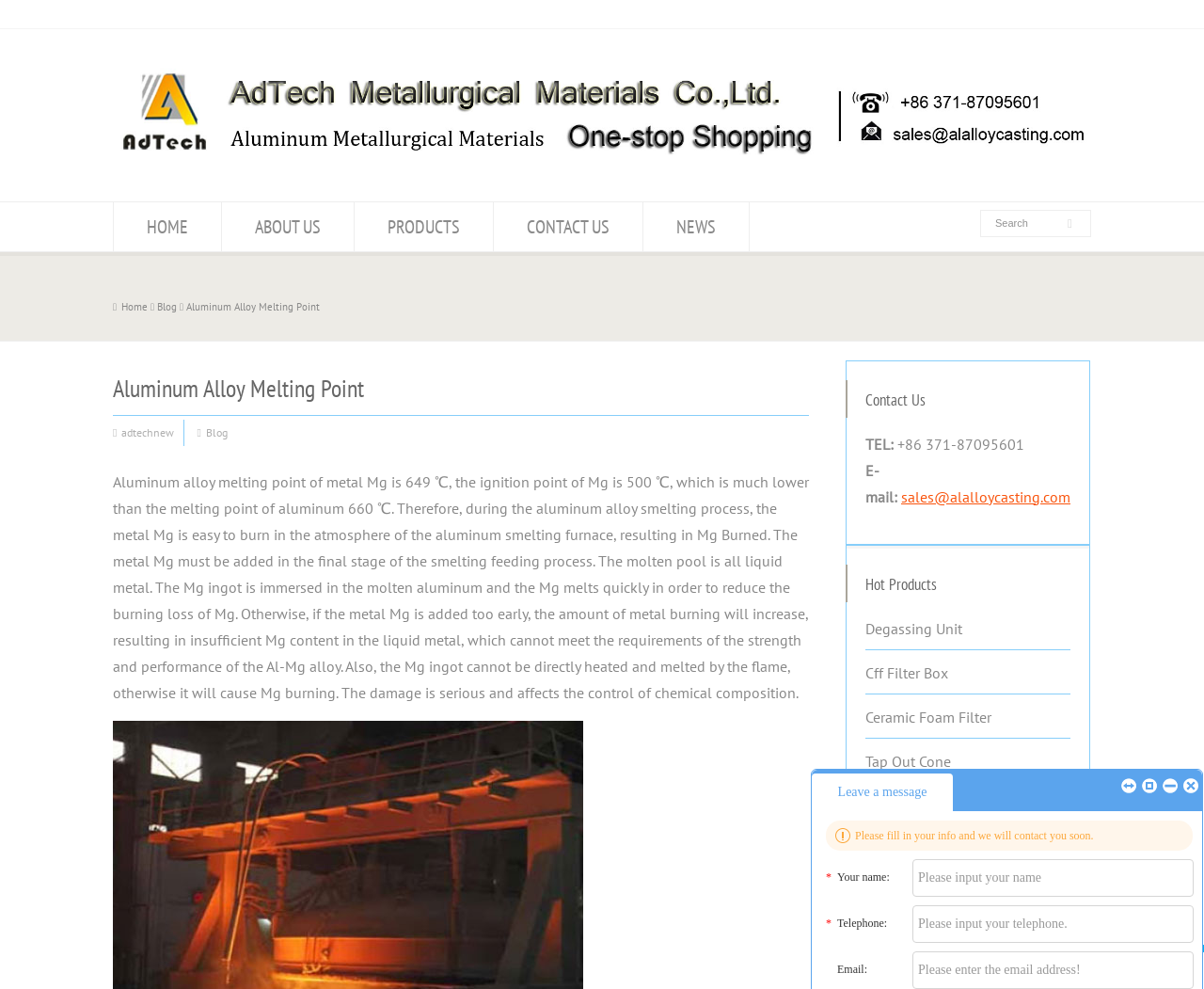Find the bounding box coordinates for the HTML element specified by: "Cff Filter Box".

[0.719, 0.668, 0.788, 0.701]